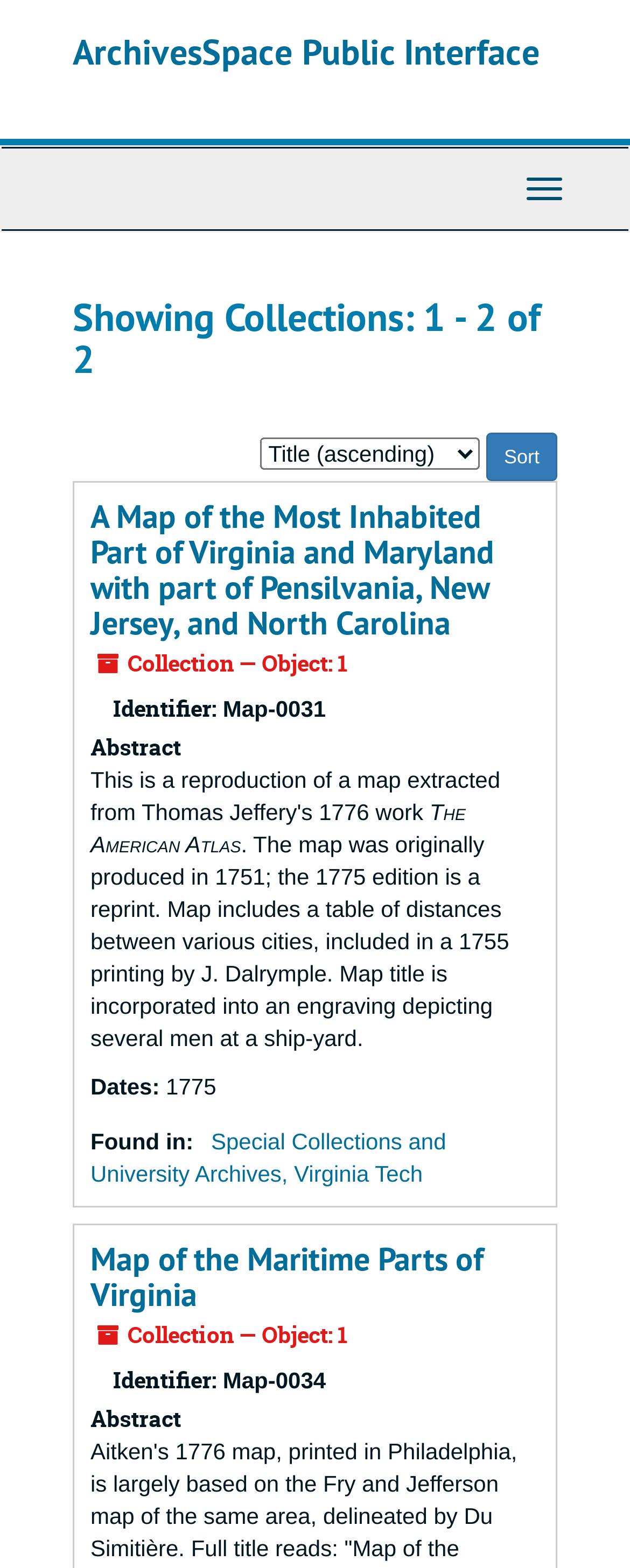What is the current sort option?
Look at the screenshot and respond with a single word or phrase.

Sort by: